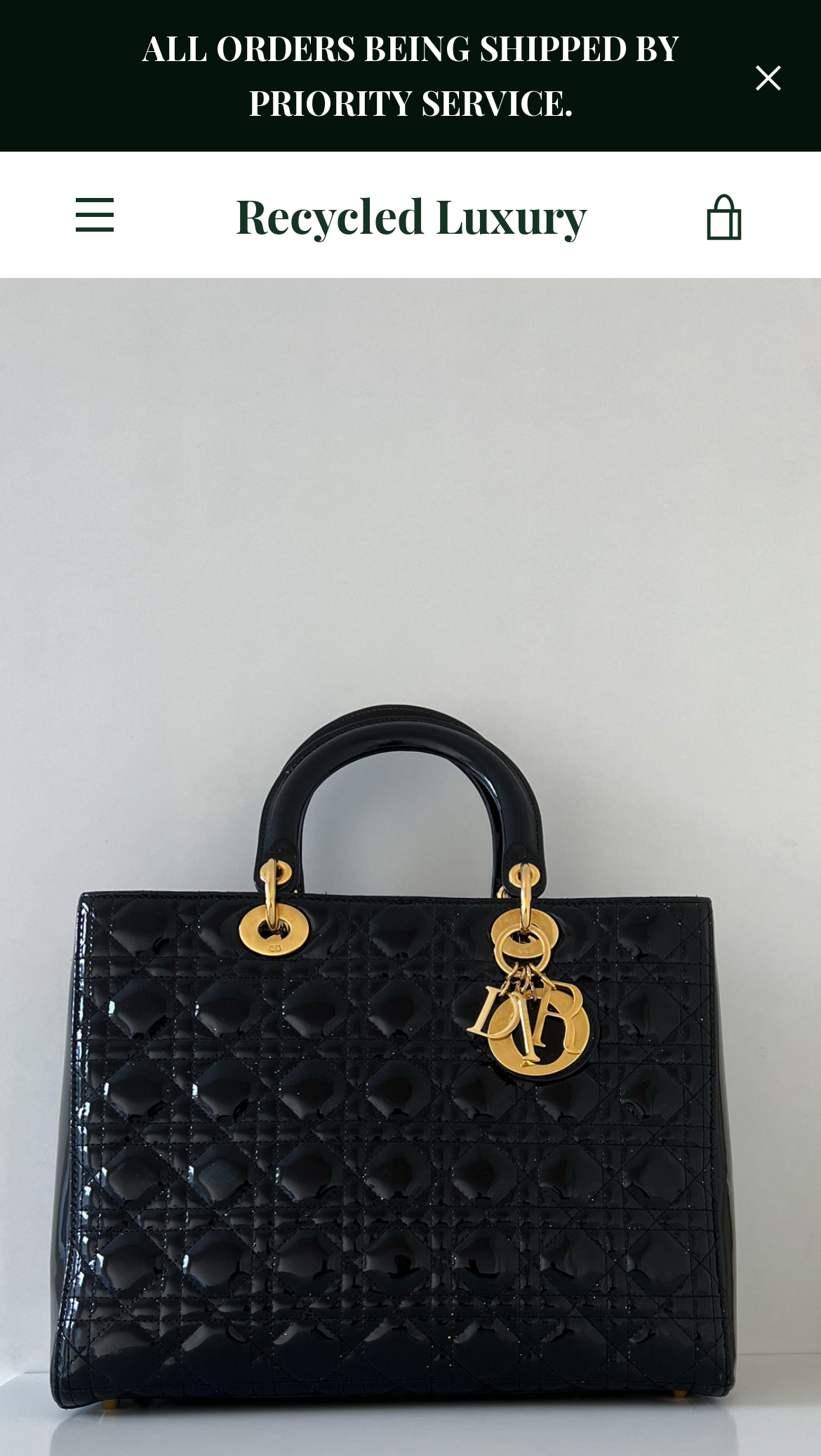Locate the bounding box coordinates of the clickable area needed to fulfill the instruction: "Click the MENU button".

[0.051, 0.111, 0.179, 0.184]